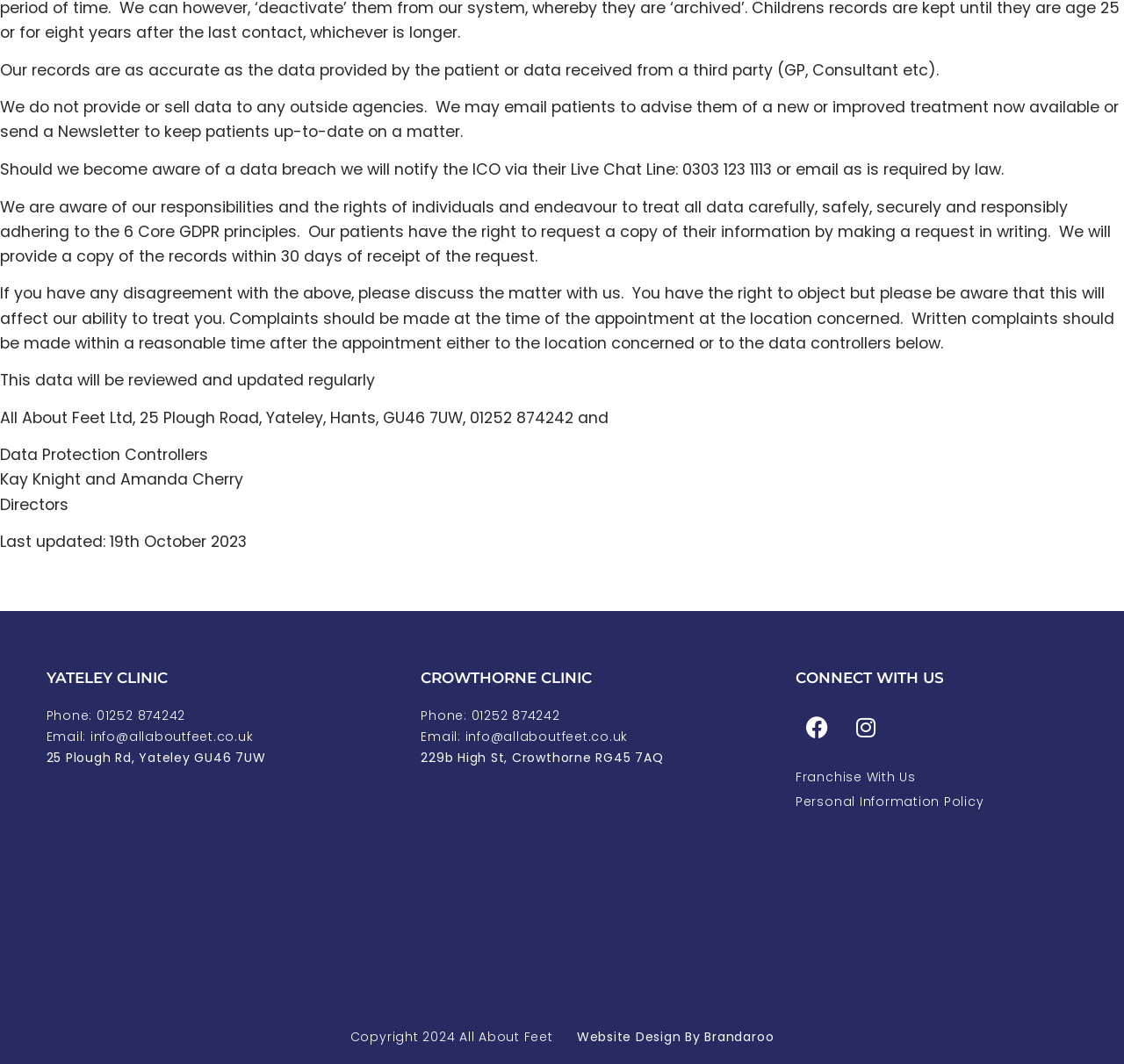Identify the bounding box coordinates for the UI element that matches this description: "YATELEY CLINIC".

[0.041, 0.628, 0.149, 0.645]